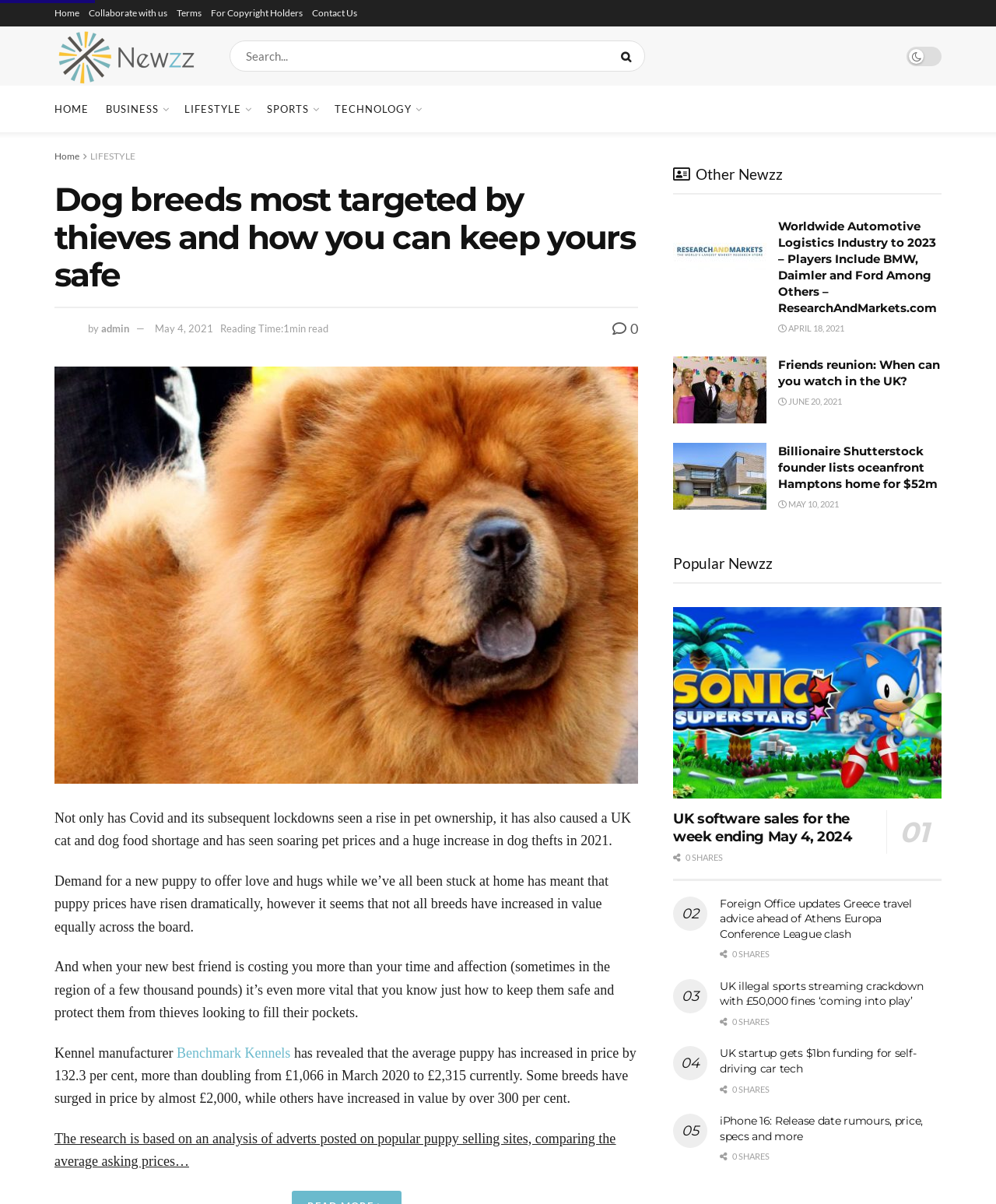Look at the image and give a detailed response to the following question: What is the average increase in puppy price?

According to the article, the research by Kennel manufacturer Benchmark Kennels reveals that the average puppy has increased in price by 132.3 per cent, more than doubling from £1,066 in March 2020 to £2,315 currently.